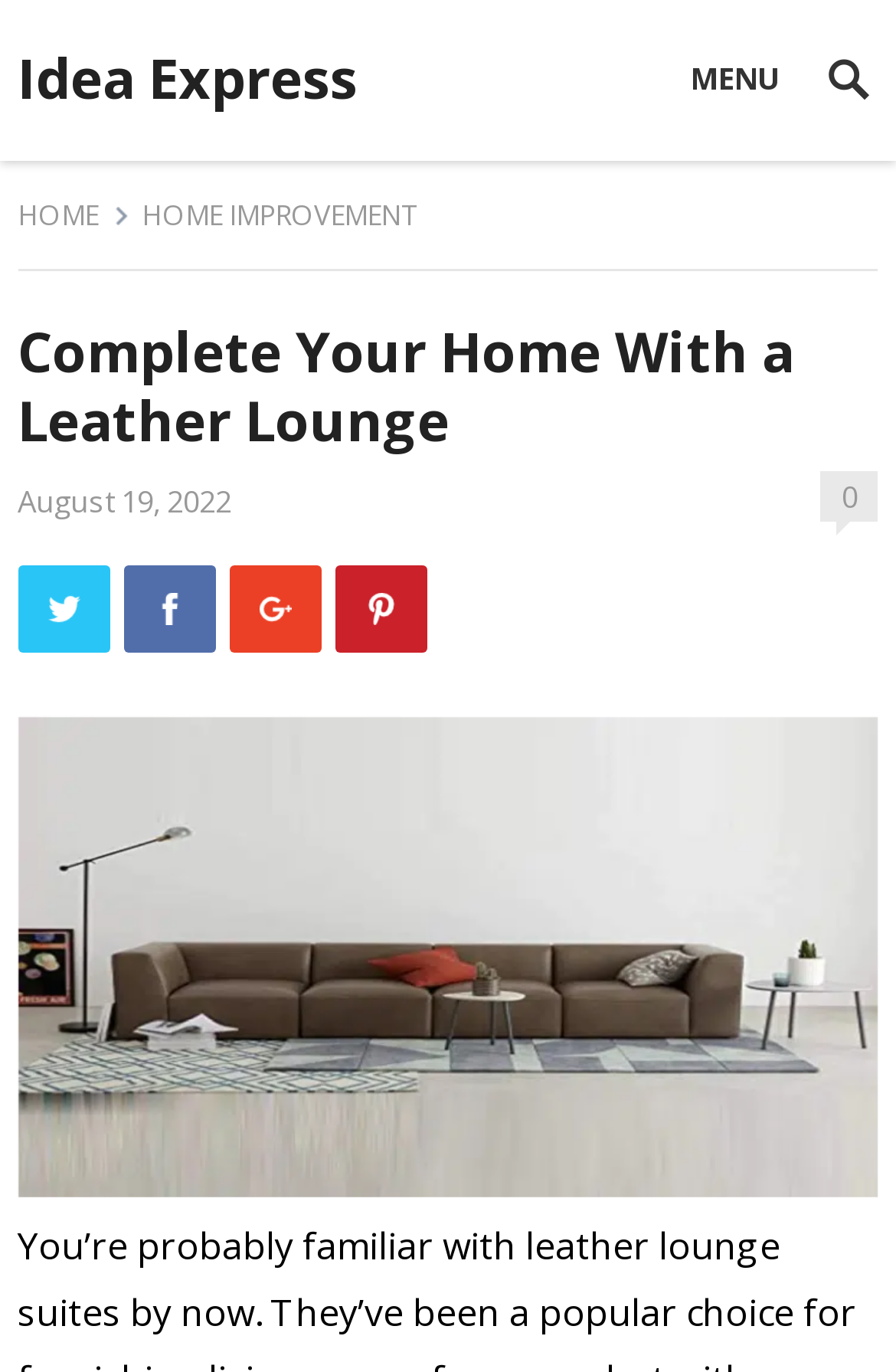Please identify the bounding box coordinates of the clickable area that will fulfill the following instruction: "View the 'PDF'". The coordinates should be in the format of four float numbers between 0 and 1, i.e., [left, top, right, bottom].

None